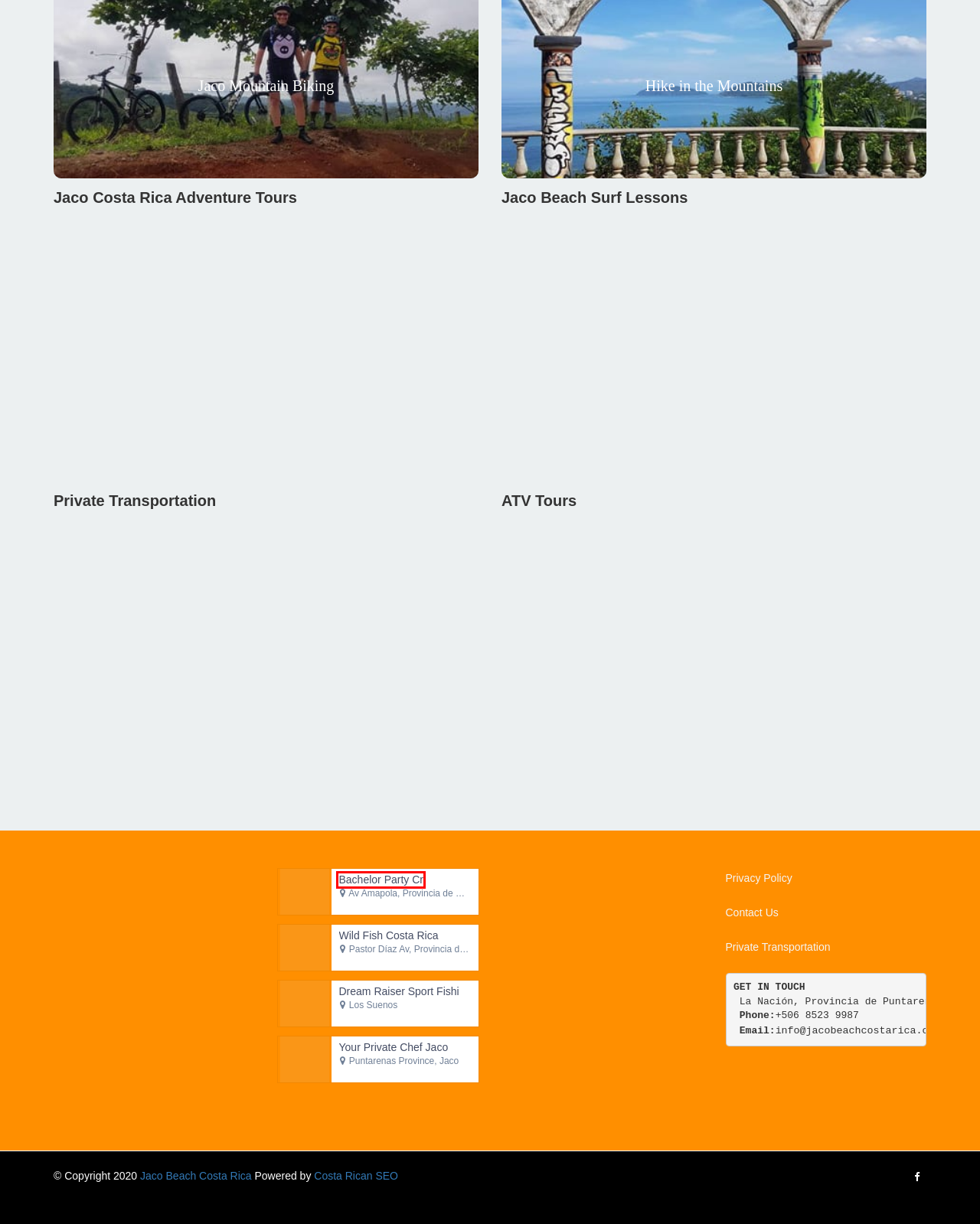Using the screenshot of a webpage with a red bounding box, pick the webpage description that most accurately represents the new webpage after the element inside the red box is clicked. Here are the candidates:
A. Los Suenos Fishing Costa Rica - Sportfishing Tours and Trips
B. Wild Fish Costa Rica - Los Suenos Fishing Charters & Packages
C. Privacy Policy  -
D. Jaco Beach Costa Rica - FREE Web Directory - Travel Information
E. Your Private Chef Jaco  -
F. Bachelor Party Cr  -
G. Dream Raiser Sport Fishing  -
H. Playa Jaco Private Transportation | Private Shuttles Services in Costa Rica

F